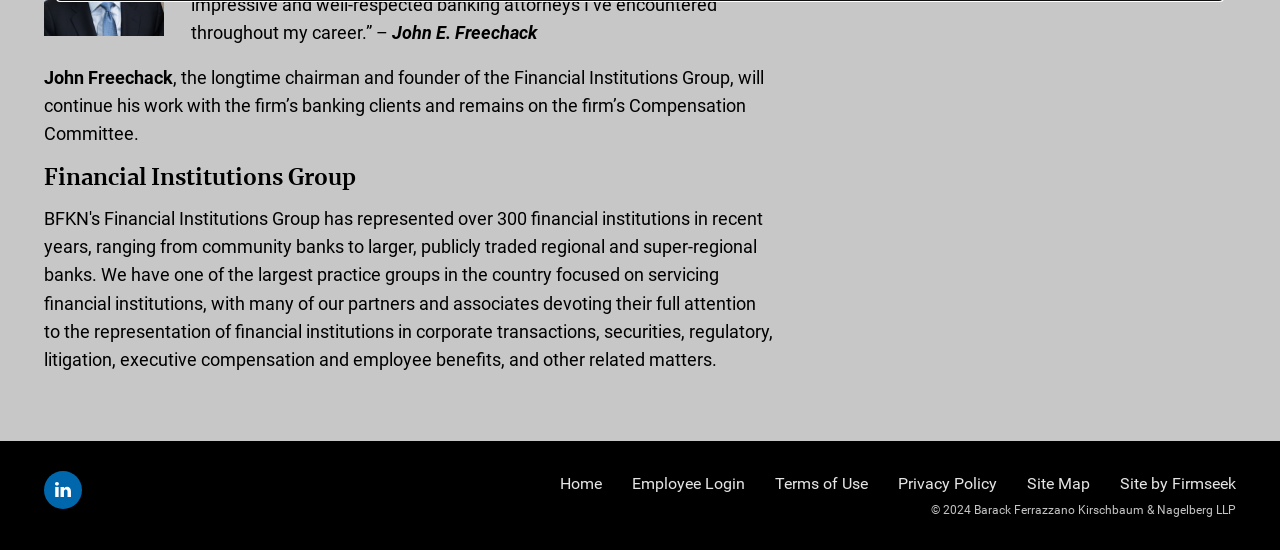What is the purpose of the 'Employee Login' link?
Please answer the question as detailed as possible.

The 'Employee Login' link is likely used by employees of the company to log in to a restricted area of the website or to access employee-specific resources.